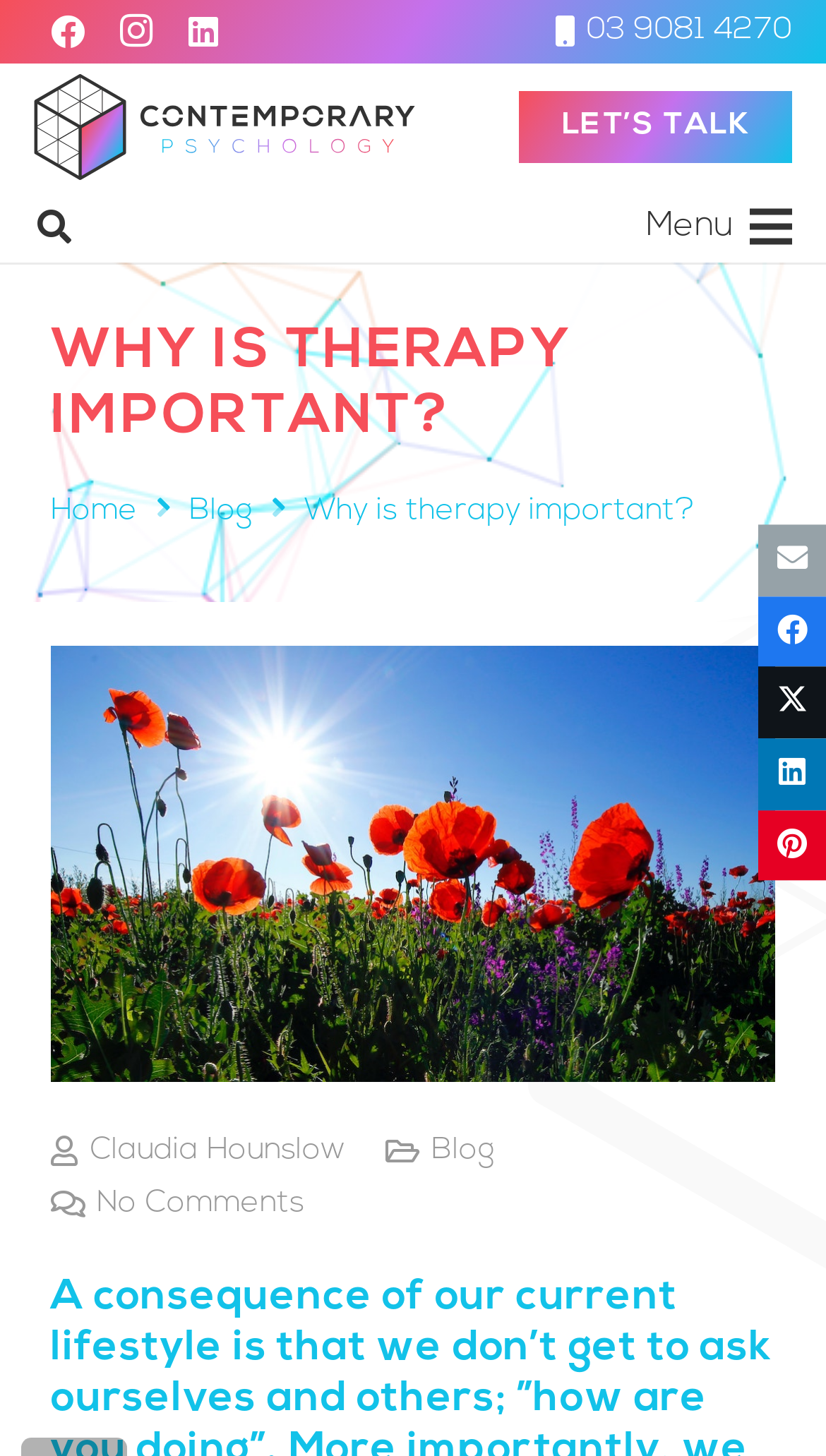Please identify the bounding box coordinates of the area that needs to be clicked to fulfill the following instruction: "Click the 'LET’S TALK' button."

[0.628, 0.062, 0.959, 0.112]